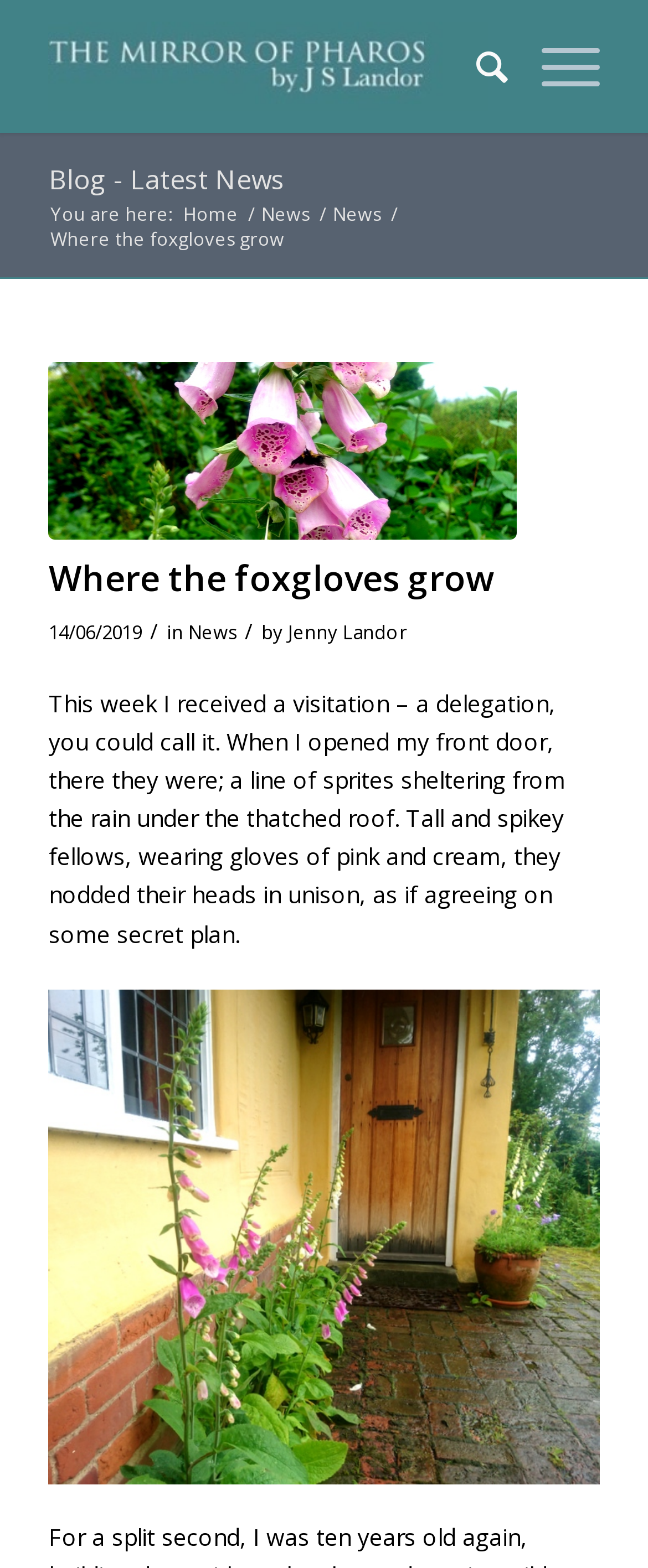Can you find the bounding box coordinates for the element that needs to be clicked to execute this instruction: "Read the latest news"? The coordinates should be given as four float numbers between 0 and 1, i.e., [left, top, right, bottom].

[0.075, 0.103, 0.439, 0.126]